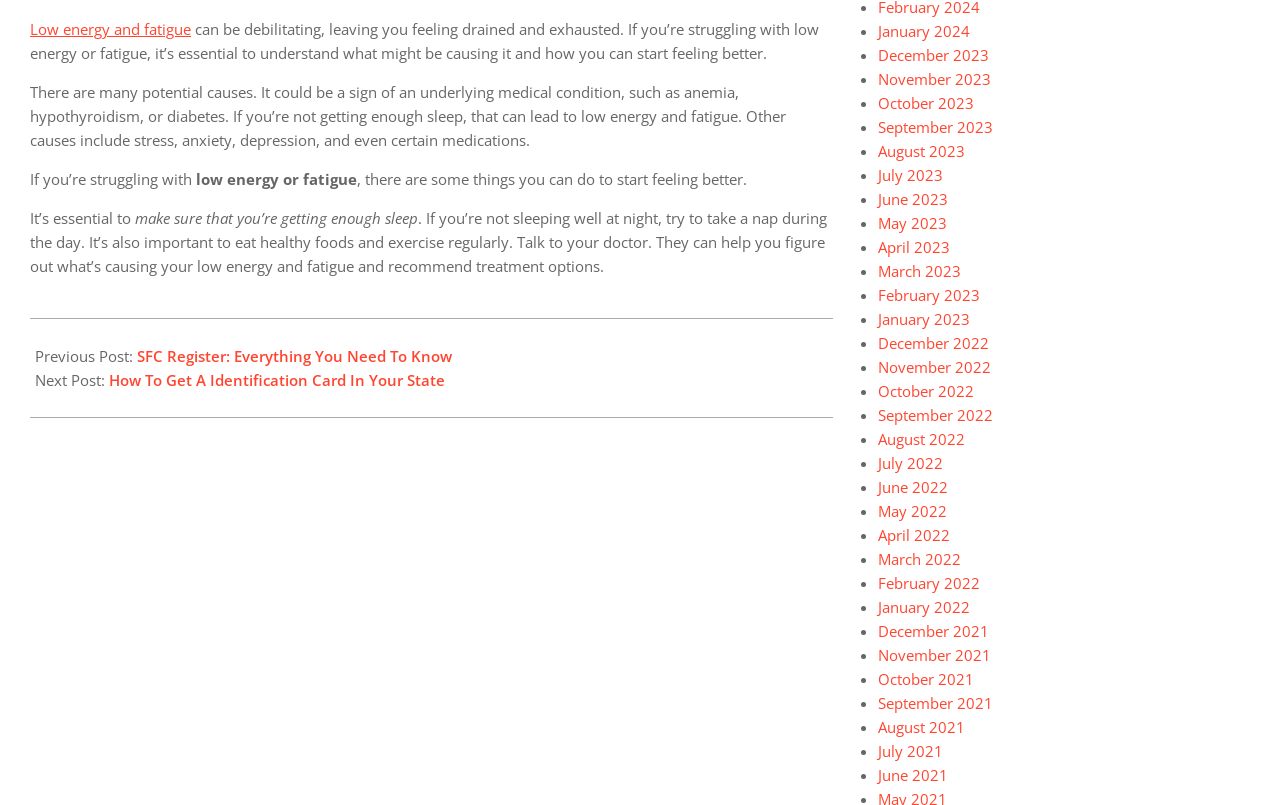Find the coordinates for the bounding box of the element with this description: "June 2022".

[0.686, 0.593, 0.741, 0.617]